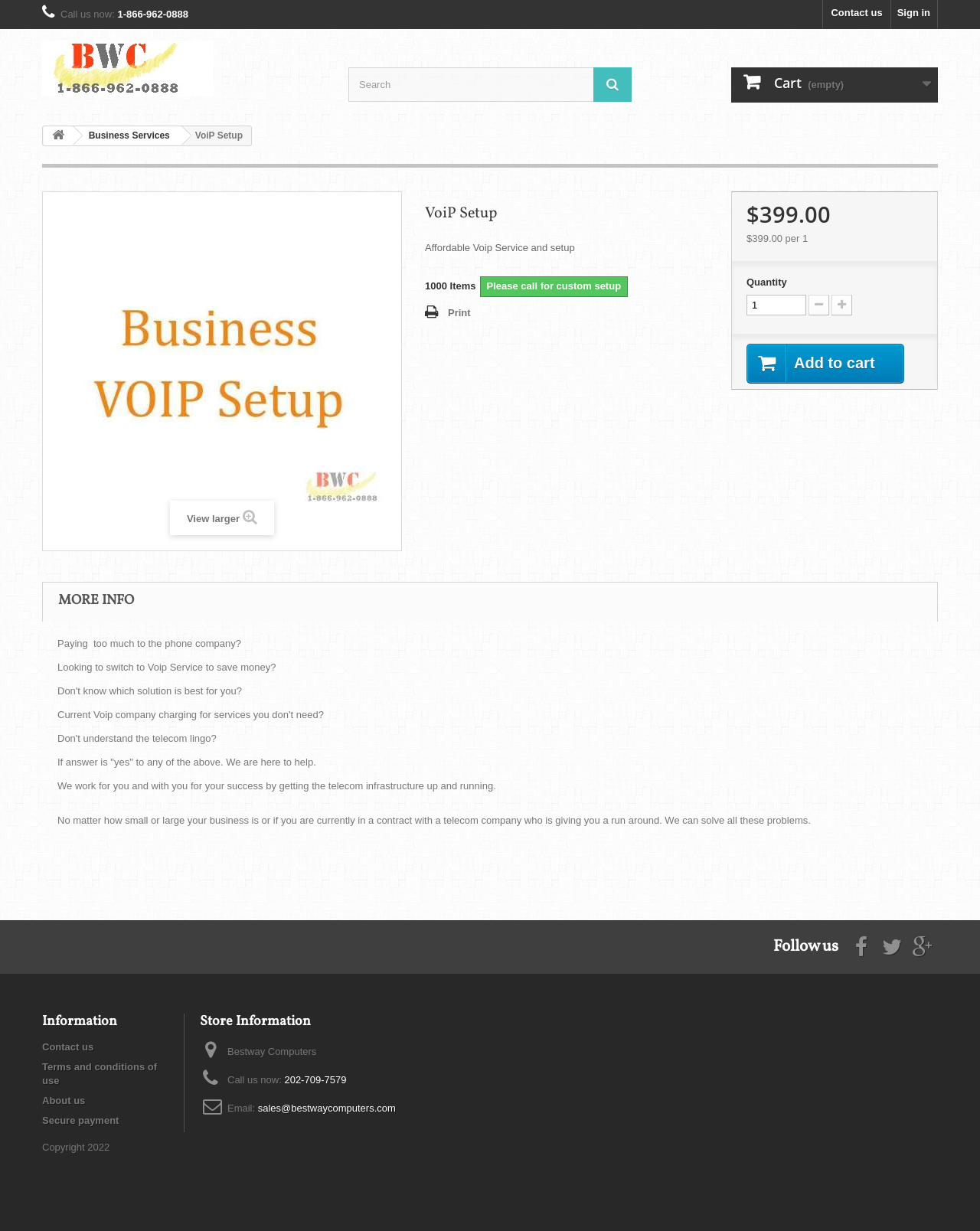Based on the visual content of the image, answer the question thoroughly: What is the price of the VoIP setup?

I found the price by looking at the StaticText element with the text '$399.00' which is located near the 'Quantity' spinbutton and the 'Add to cart' button.